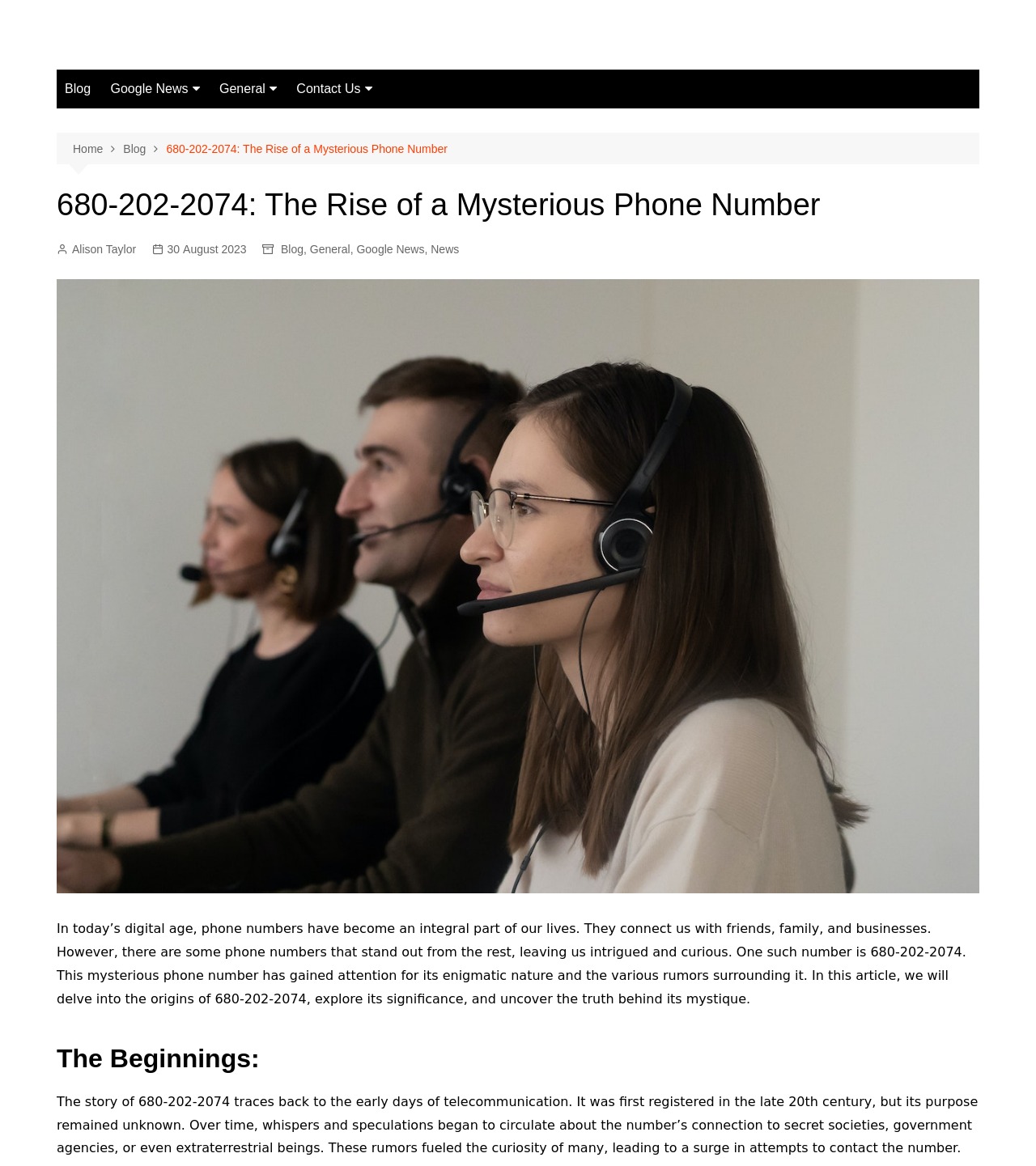Given the webpage screenshot and the description, determine the bounding box coordinates (top-left x, top-left y, bottom-right x, bottom-right y) that define the location of the UI element matching this description: Google News

[0.344, 0.206, 0.41, 0.222]